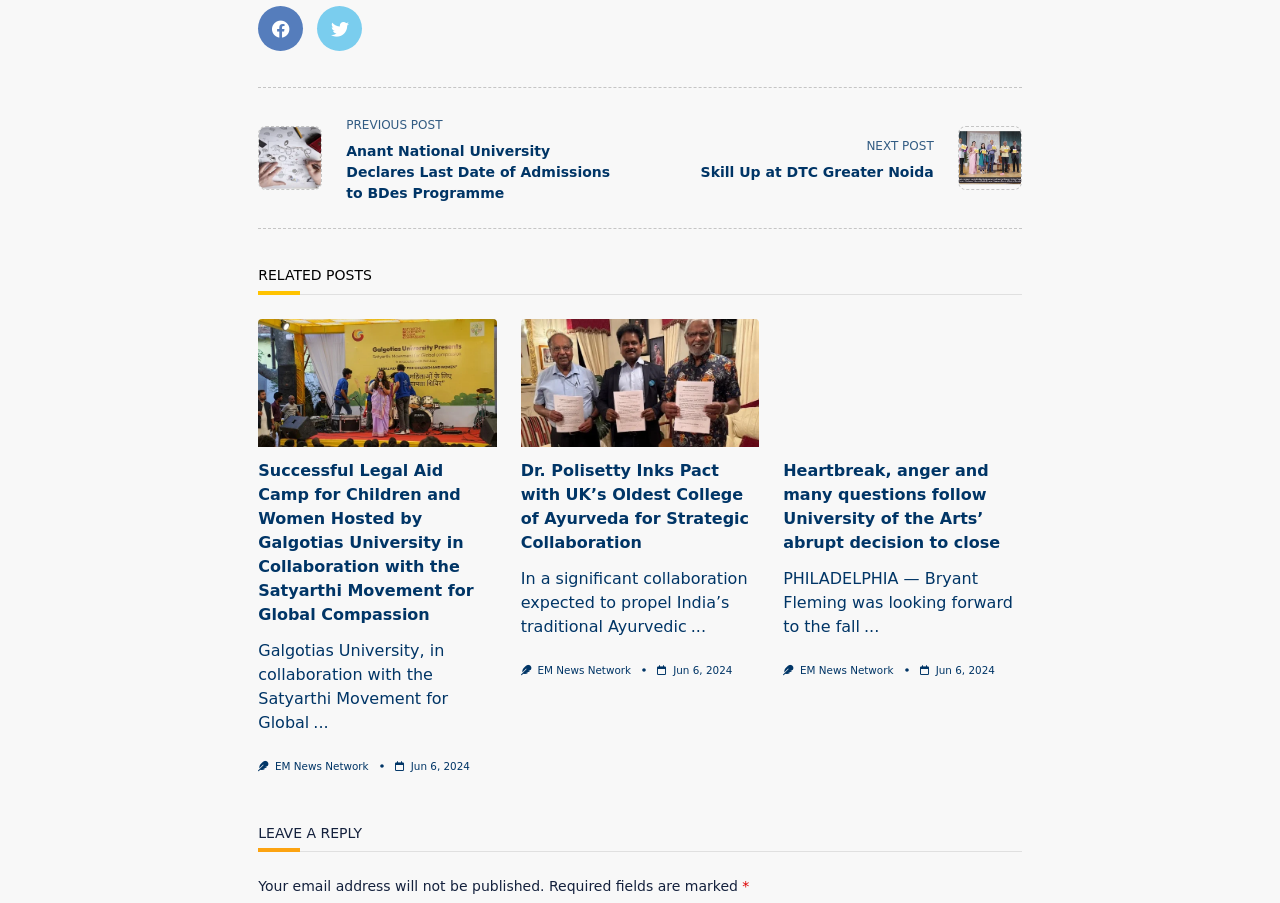Locate the bounding box coordinates of the area where you should click to accomplish the instruction: "Click on the next post link".

[0.529, 0.14, 0.798, 0.21]